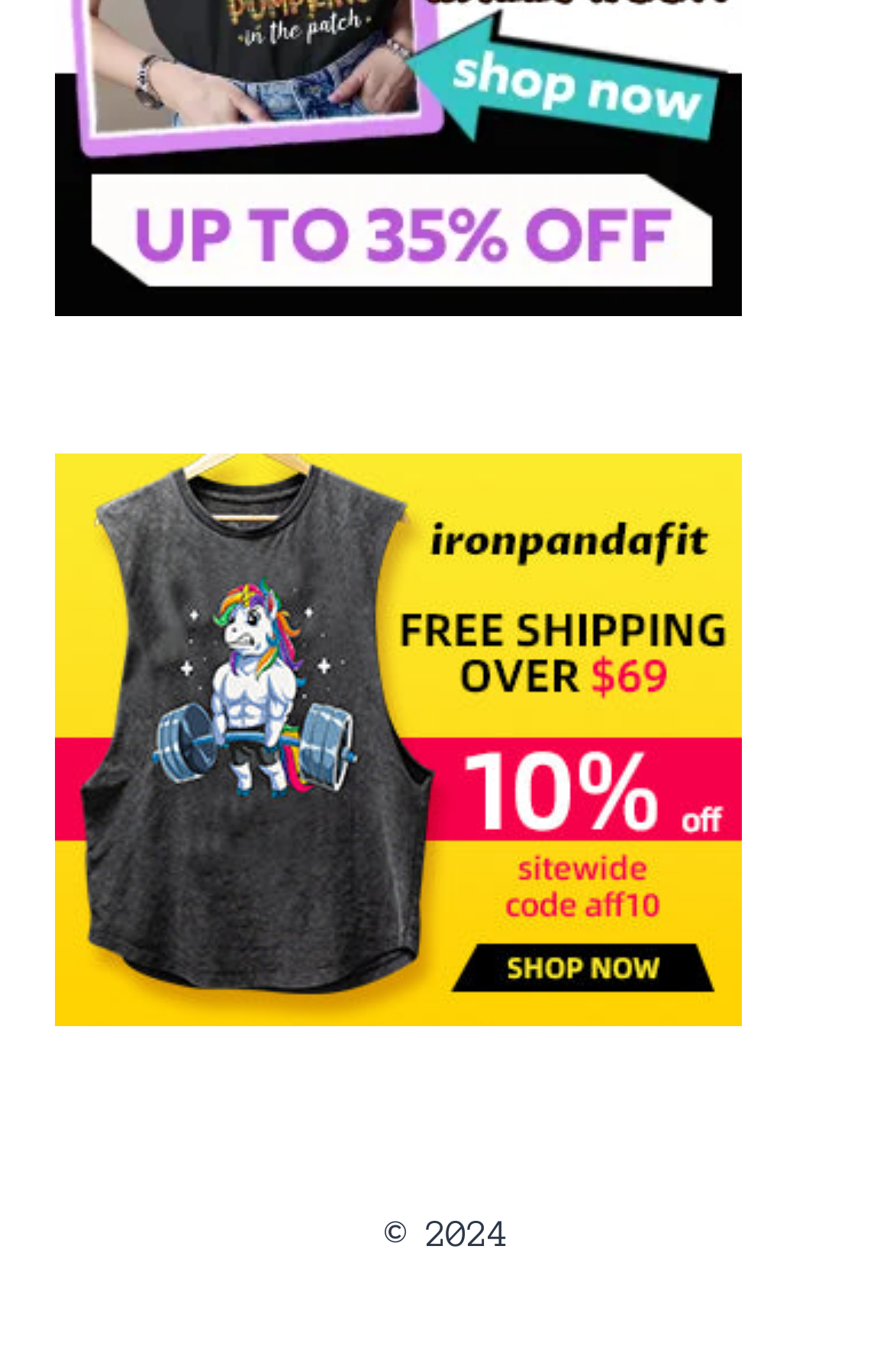Identify the bounding box coordinates for the UI element mentioned here: "likler.com". Provide the coordinates as four float values between 0 and 1, i.e., [left, top, right, bottom].

[0.062, 0.959, 0.292, 0.987]